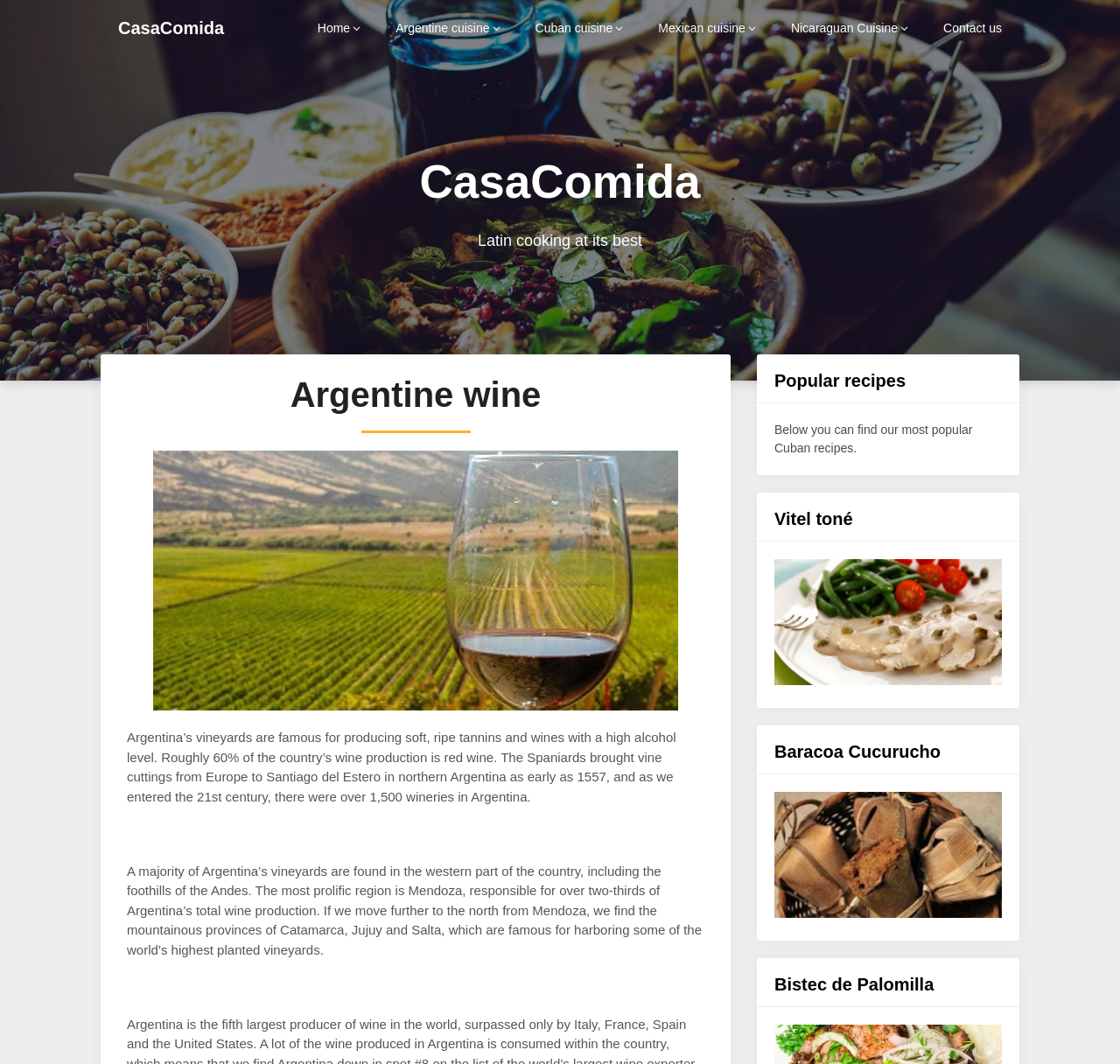Identify the bounding box coordinates for the region of the element that should be clicked to carry out the instruction: "read about Vitel toné". The bounding box coordinates should be four float numbers between 0 and 1, i.e., [left, top, right, bottom].

[0.691, 0.633, 0.895, 0.646]